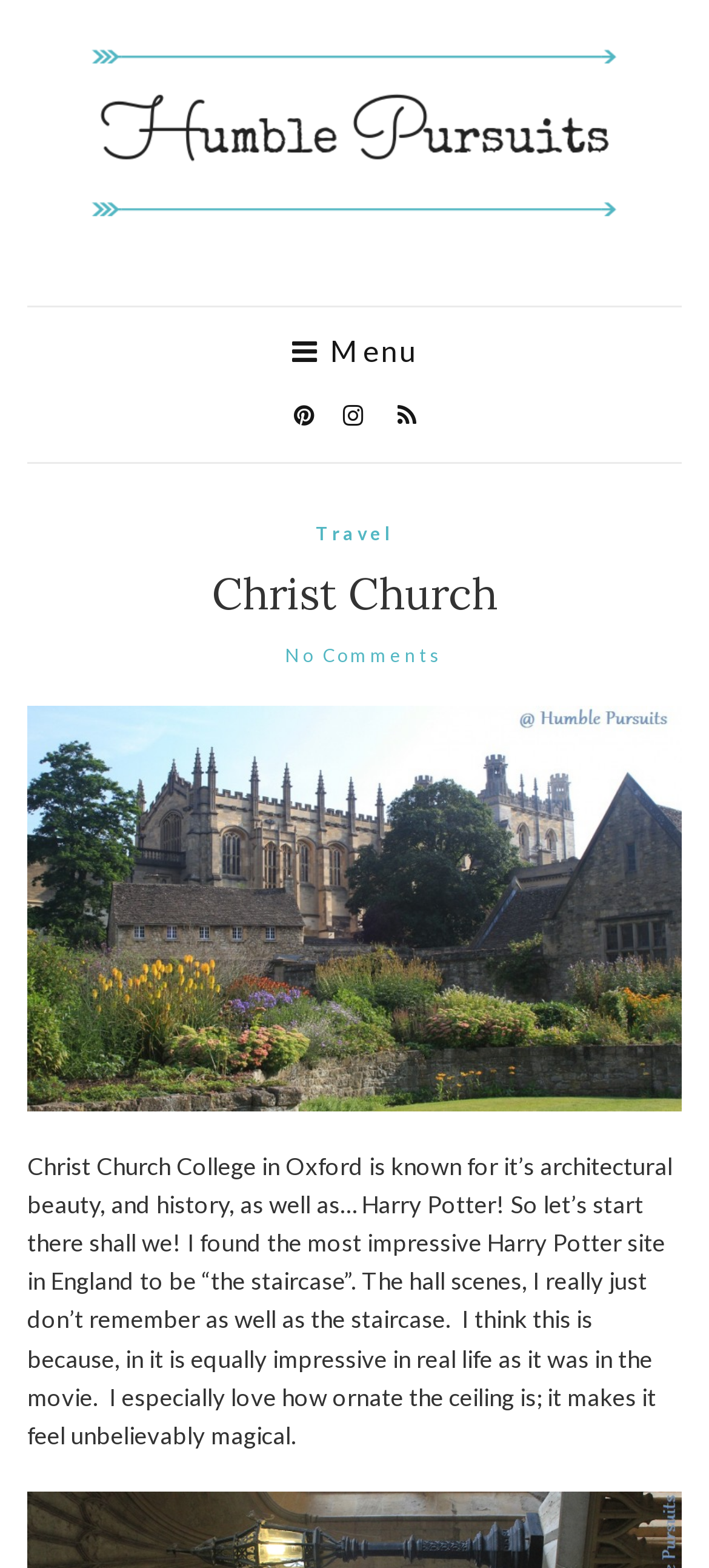Based on the element description No Comments, identify the bounding box of the UI element in the given webpage screenshot. The coordinates should be in the format (top-left x, top-left y, bottom-right x, bottom-right y) and must be between 0 and 1.

[0.401, 0.411, 0.624, 0.425]